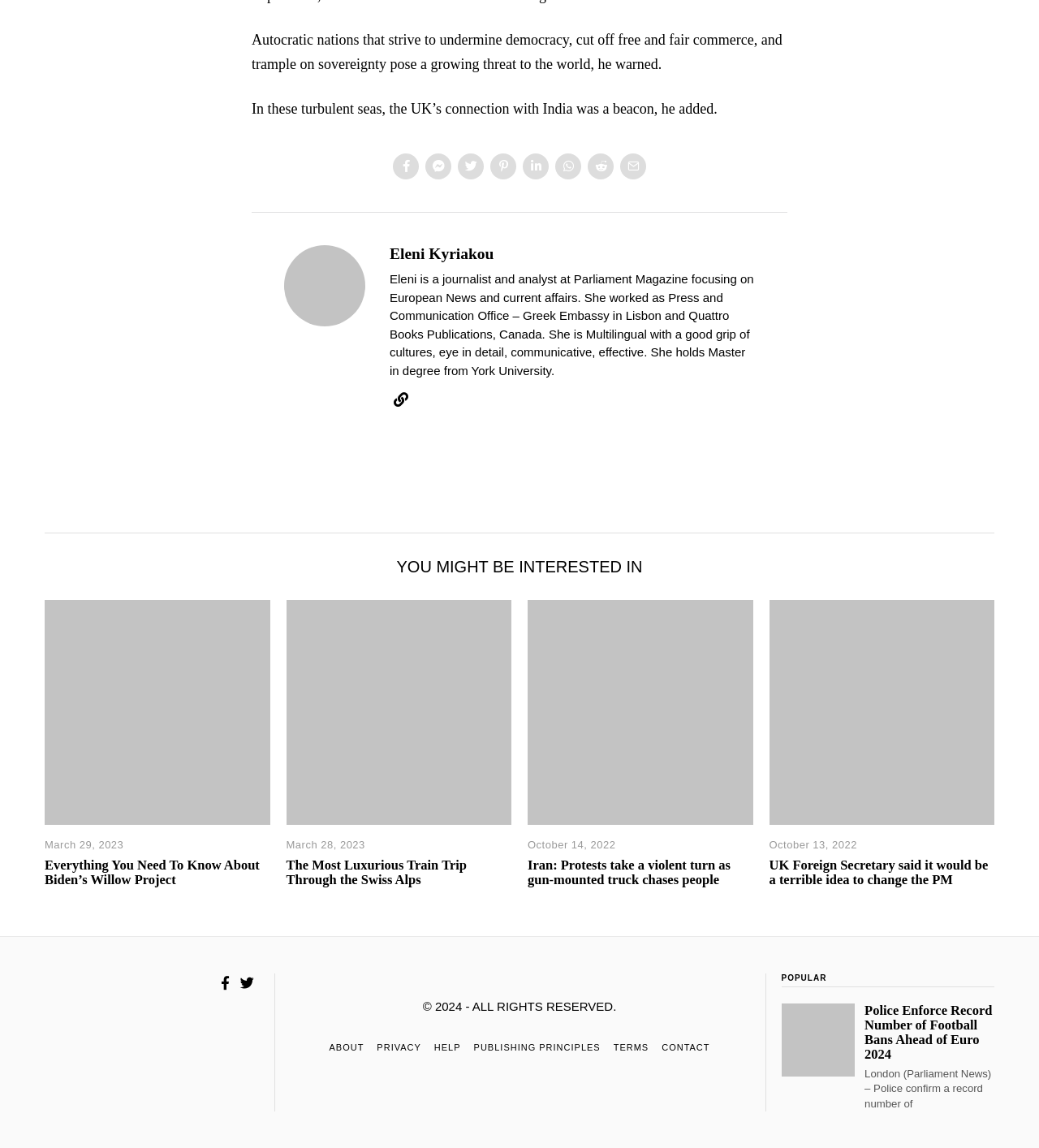Identify the bounding box coordinates of the clickable region required to complete the instruction: "Check the popular article about Police Enforce Record Number of Football Bans". The coordinates should be given as four float numbers within the range of 0 and 1, i.e., [left, top, right, bottom].

[0.832, 0.873, 0.955, 0.925]